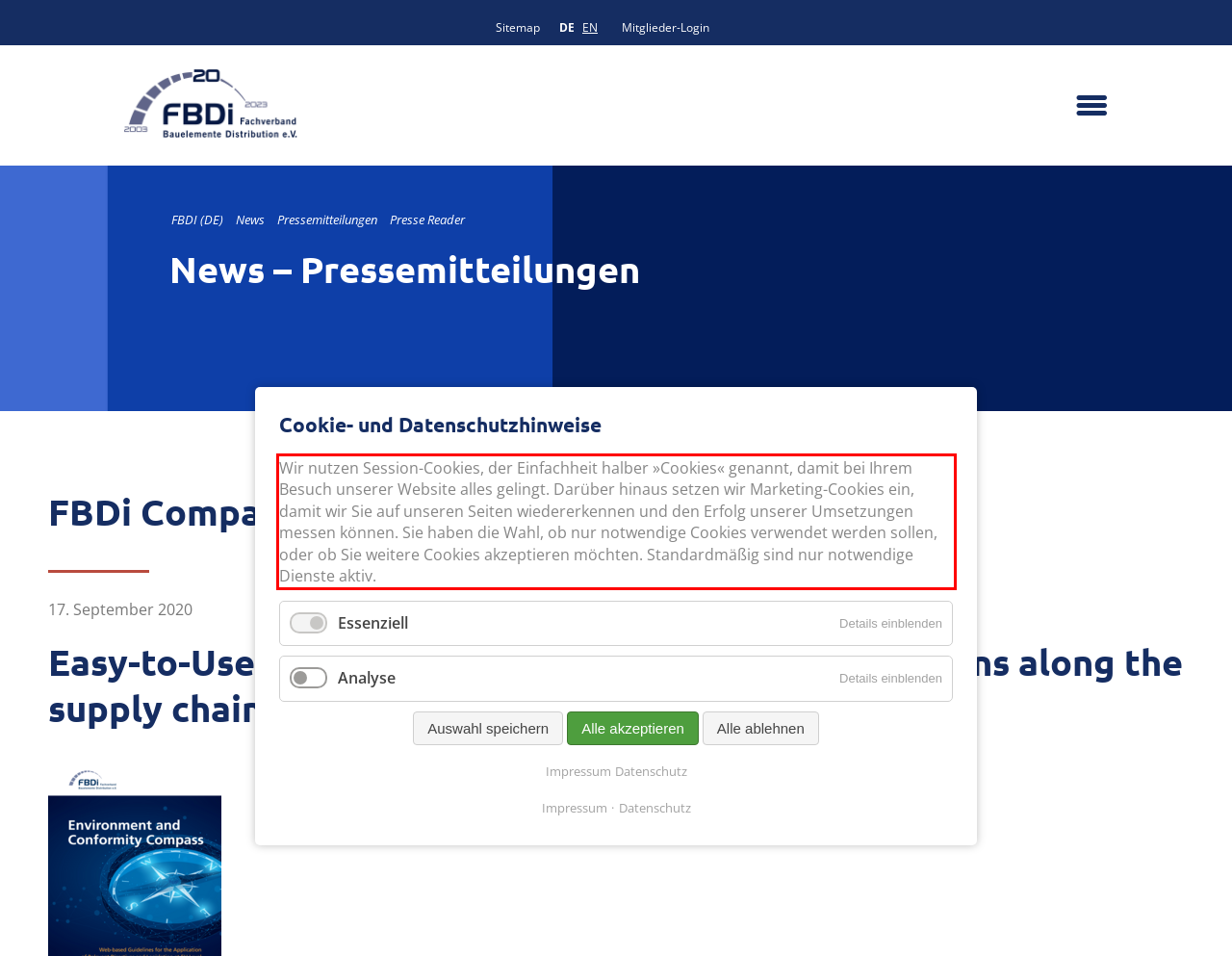You are given a screenshot of a webpage with a UI element highlighted by a red bounding box. Please perform OCR on the text content within this red bounding box.

Wir nutzen Session-Cookies, der Einfachheit halber »Cookies« genannt, damit bei Ihrem Besuch unserer Website alles gelingt. Darüber hinaus setzen wir Marketing-Cookies ein, damit wir Sie auf unseren Seiten wiedererkennen und den Erfolg unserer Umsetzungen messen können. Sie haben die Wahl, ob nur notwendige Cookies verwendet werden sollen, oder ob Sie weitere Cookies akzeptieren möchten. Standardmäßig sind nur notwendige Dienste aktiv.